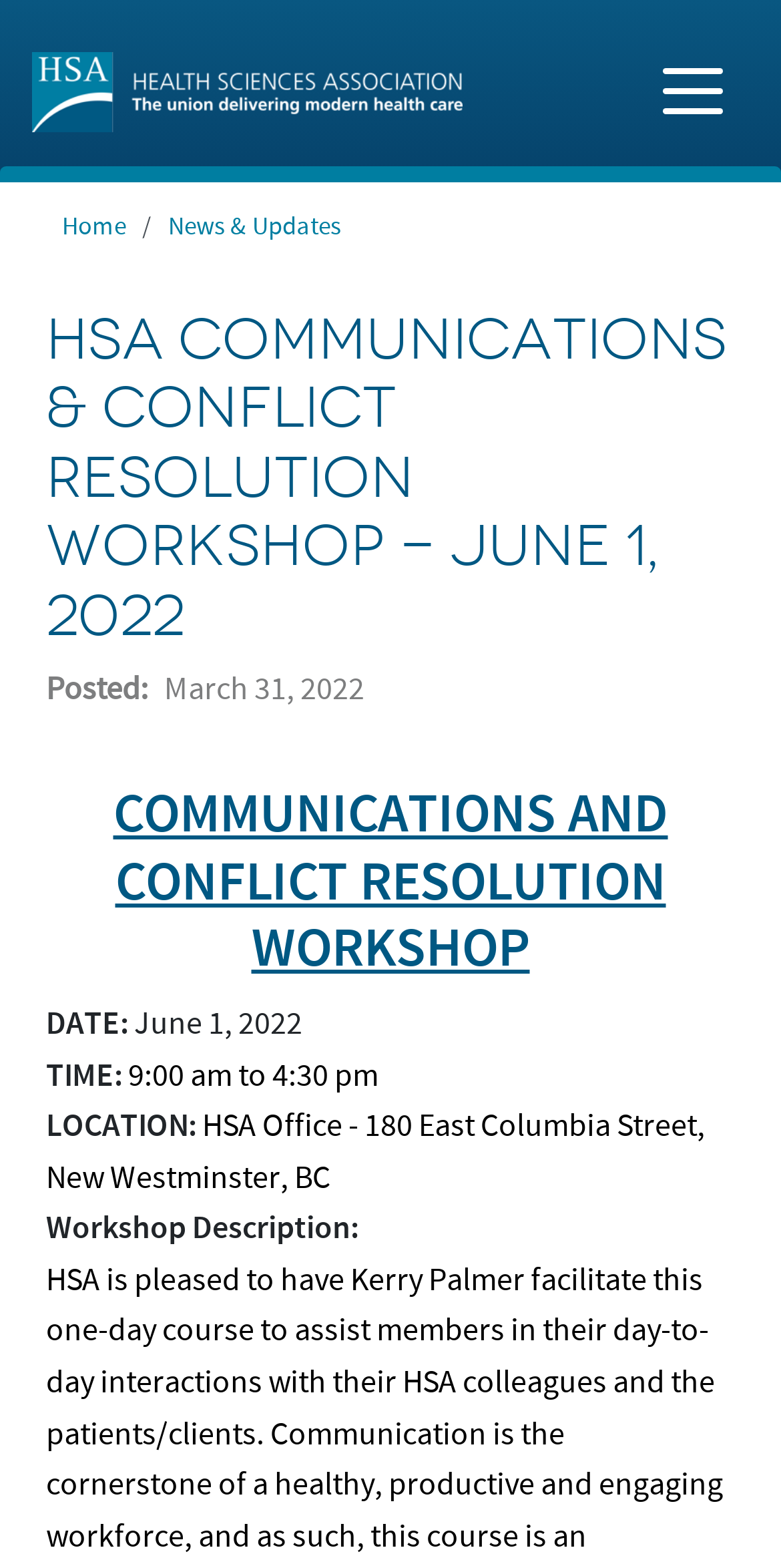Please determine the bounding box coordinates, formatted as (top-left x, top-left y, bottom-right x, bottom-right y), with all values as floating point numbers between 0 and 1. Identify the bounding box of the region described as: aria-label="Open search"

None